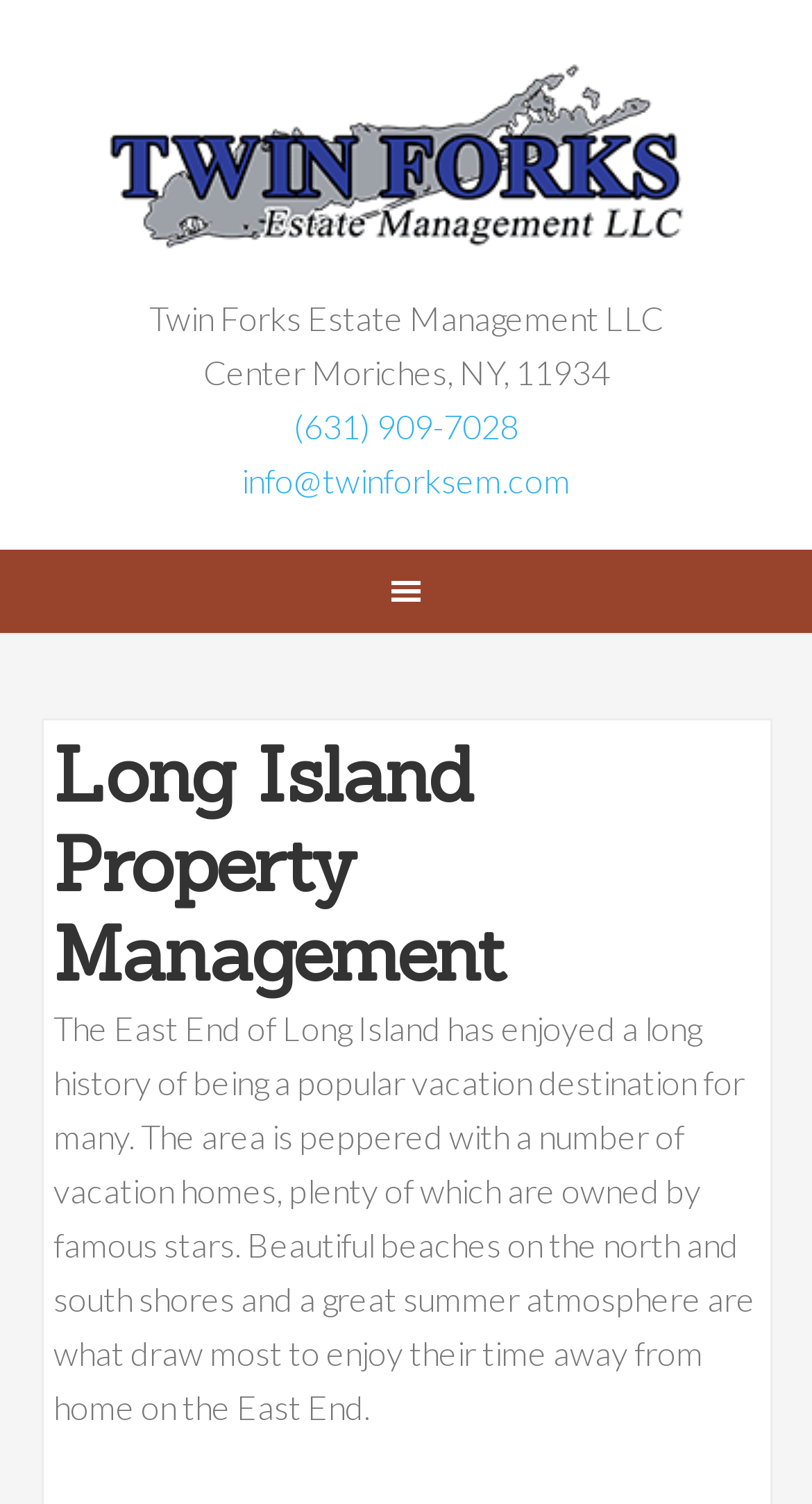Answer with a single word or phrase: 
What is the company name?

Twin Forks Estate Management LLC